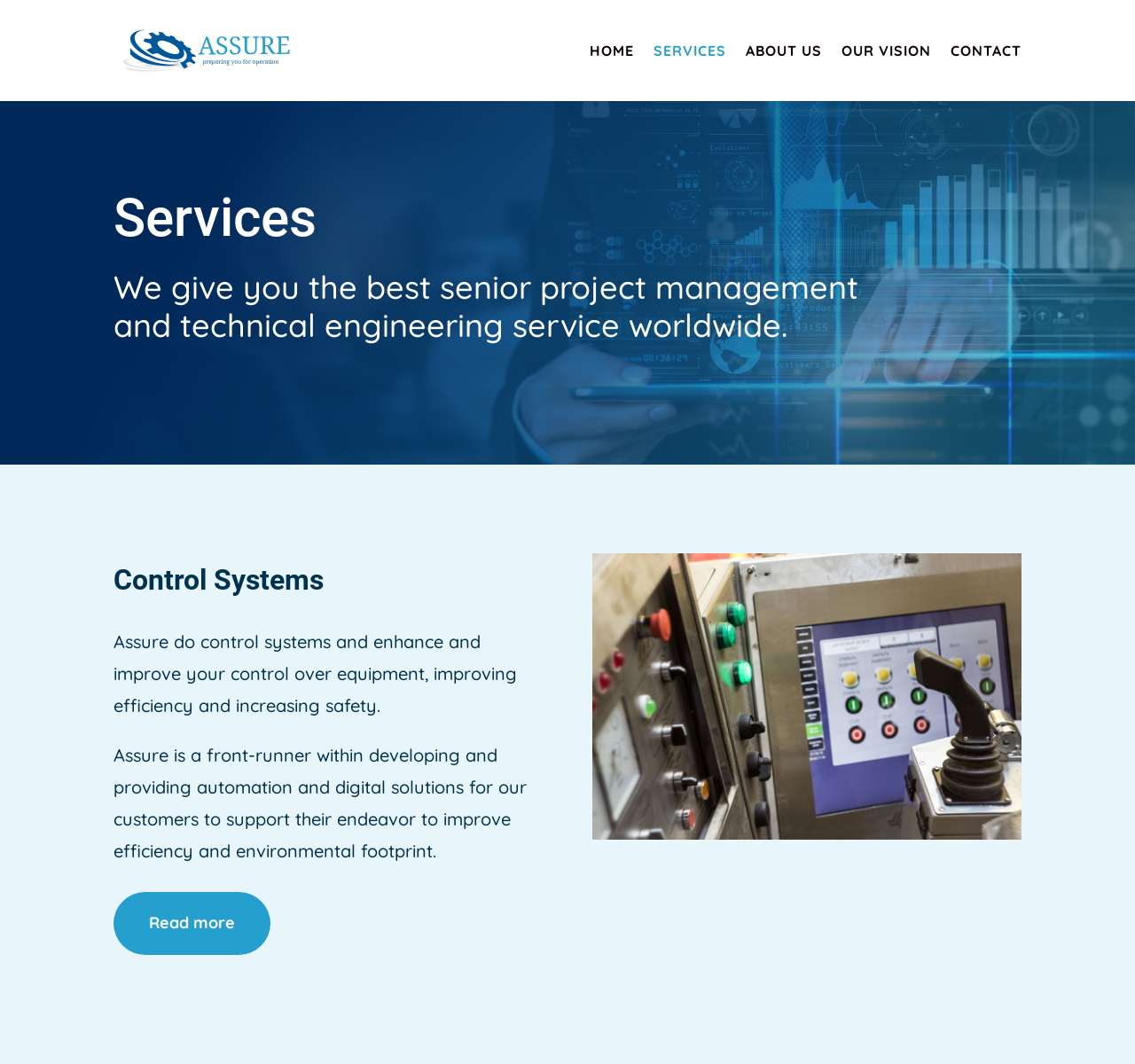From the webpage screenshot, predict the bounding box coordinates (top-left x, top-left y, bottom-right x, bottom-right y) for the UI element described here: Read more

[0.1, 0.838, 0.238, 0.897]